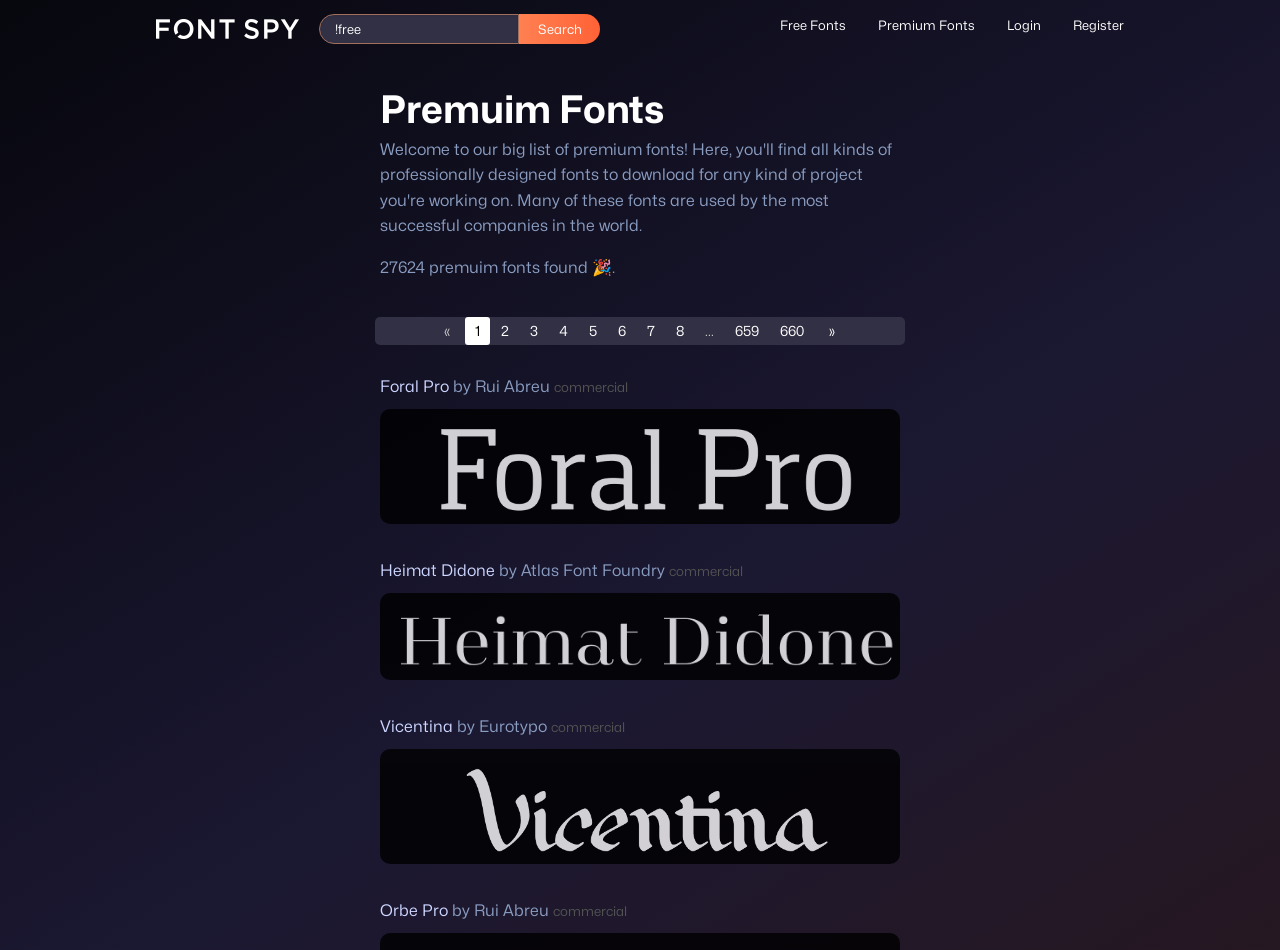Identify the bounding box coordinates of the area you need to click to perform the following instruction: "Search for a font".

[0.249, 0.015, 0.405, 0.047]